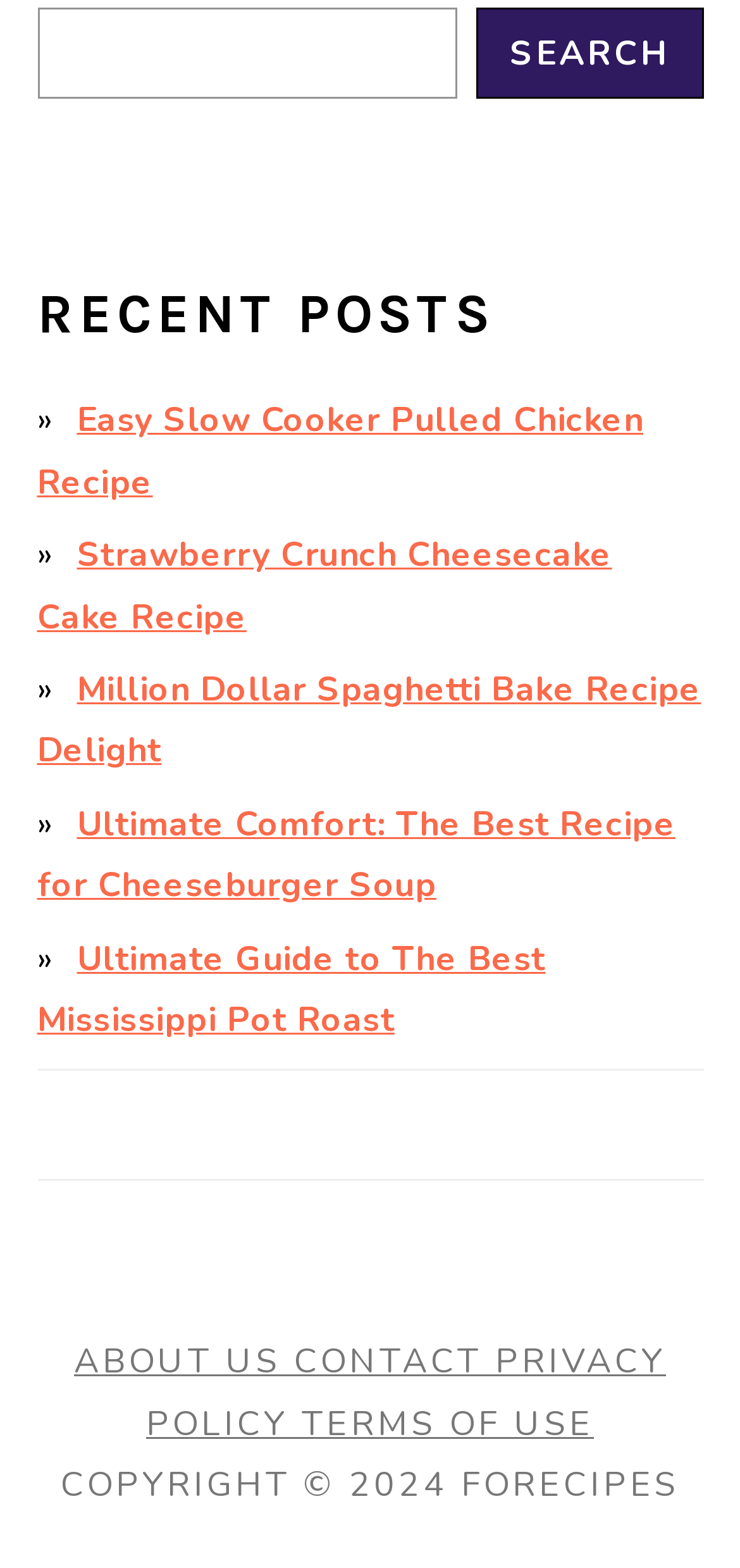What is the copyright year?
Using the information presented in the image, please offer a detailed response to the question.

The copyright information is displayed at the bottom of the webpage, stating 'COPYRIGHT © 2024 FORECIPES', indicating that the copyright year is 2024.